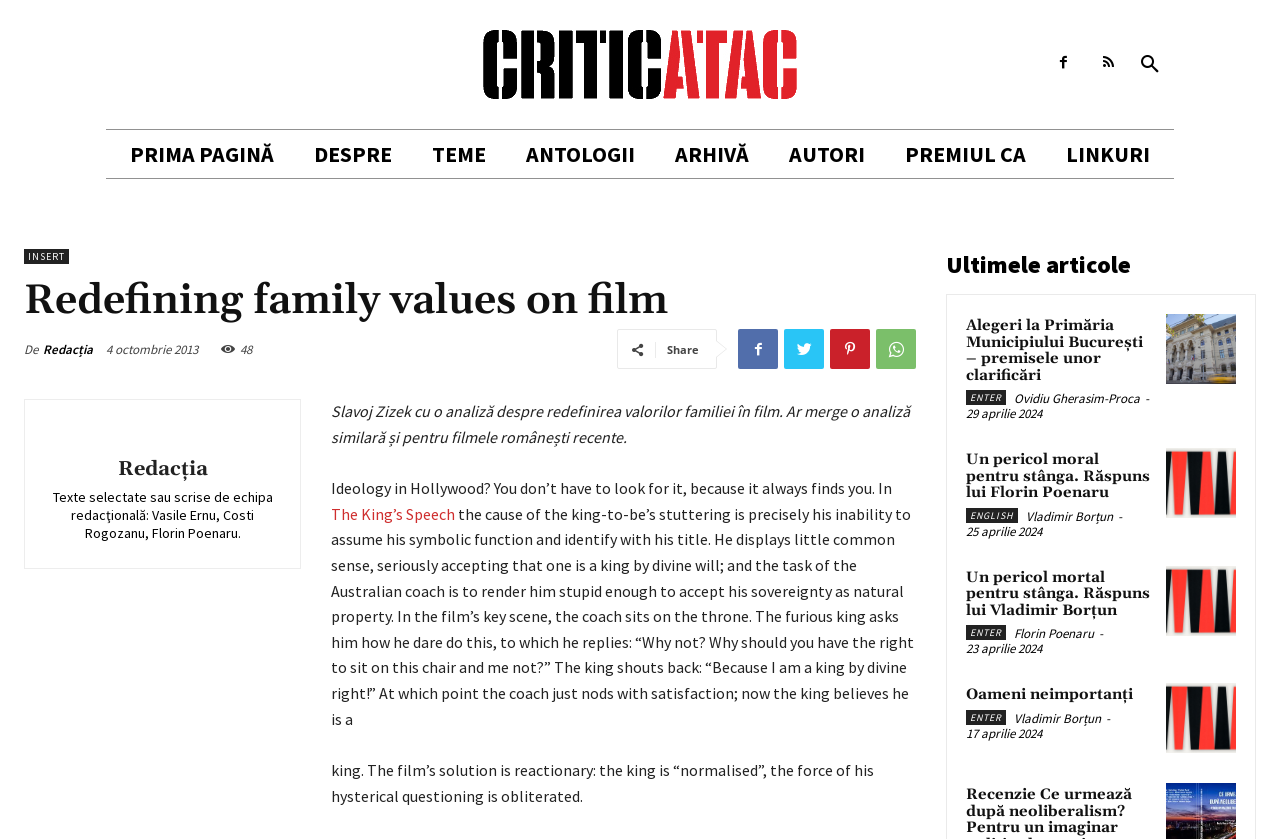Refer to the image and answer the question with as much detail as possible: What is the name of the website?

The name of the website can be determined by looking at the root element 'Redefining family values on film | CriticAtac' which suggests that the website is named CriticAtac.